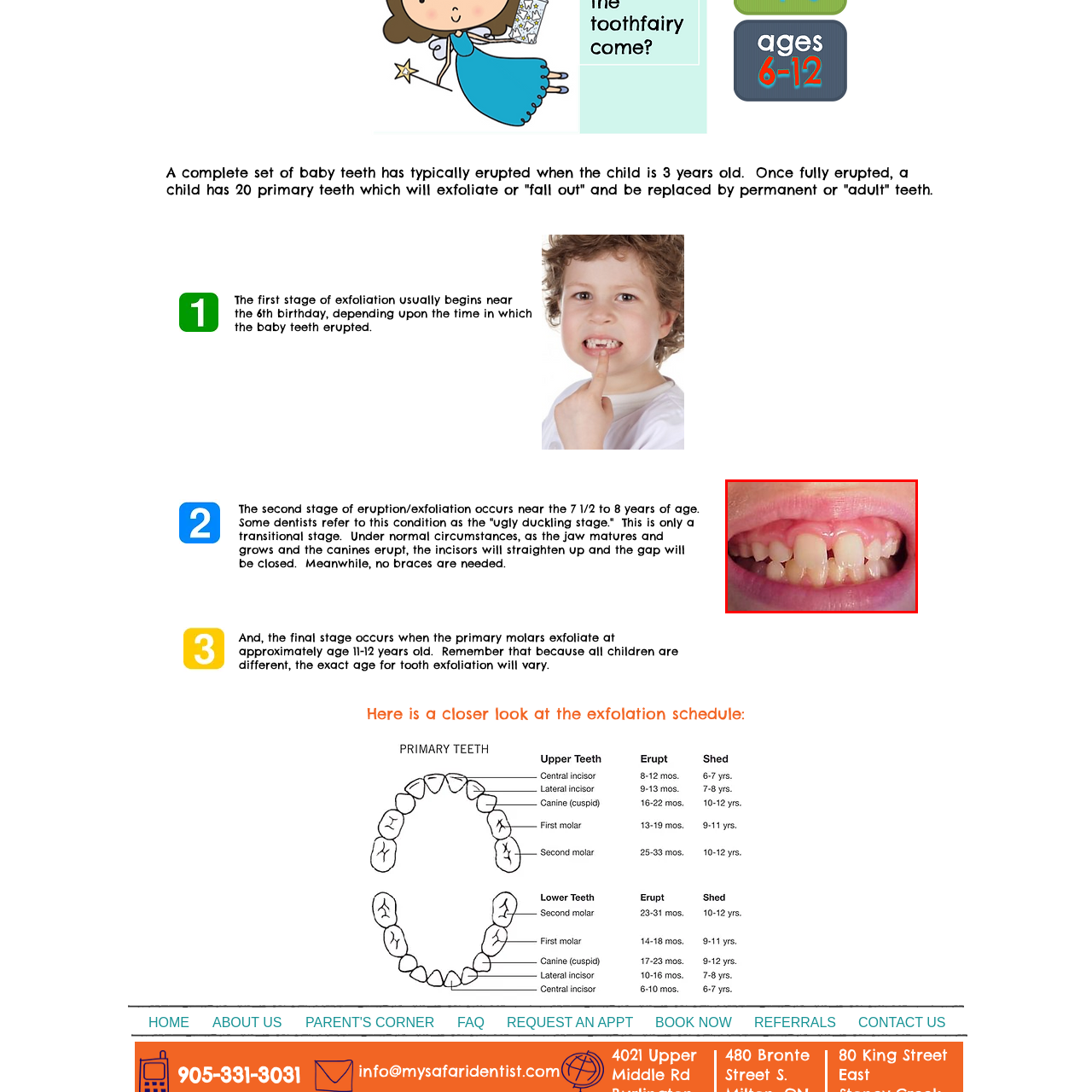Carefully scrutinize the image within the red border and generate a detailed answer to the following query, basing your response on the visual content:
What is happening to the baby teeth?

According to the caption, the baby teeth are beginning to exfoliate, which is a natural part of dental development. This process is visible in the image, where gaps can be seen where the baby teeth have started to fall out.